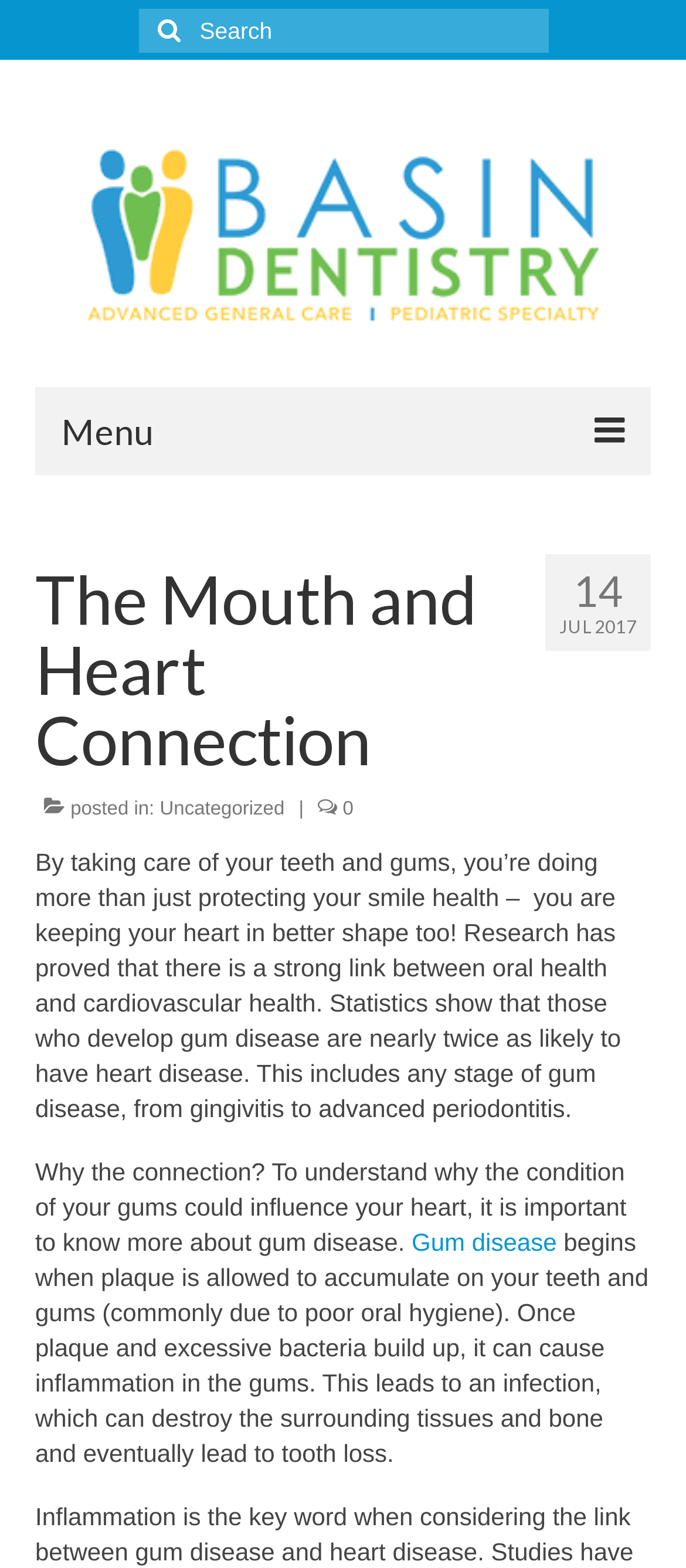Find and indicate the bounding box coordinates of the region you should select to follow the given instruction: "Open the menu".

[0.051, 0.247, 0.949, 0.303]